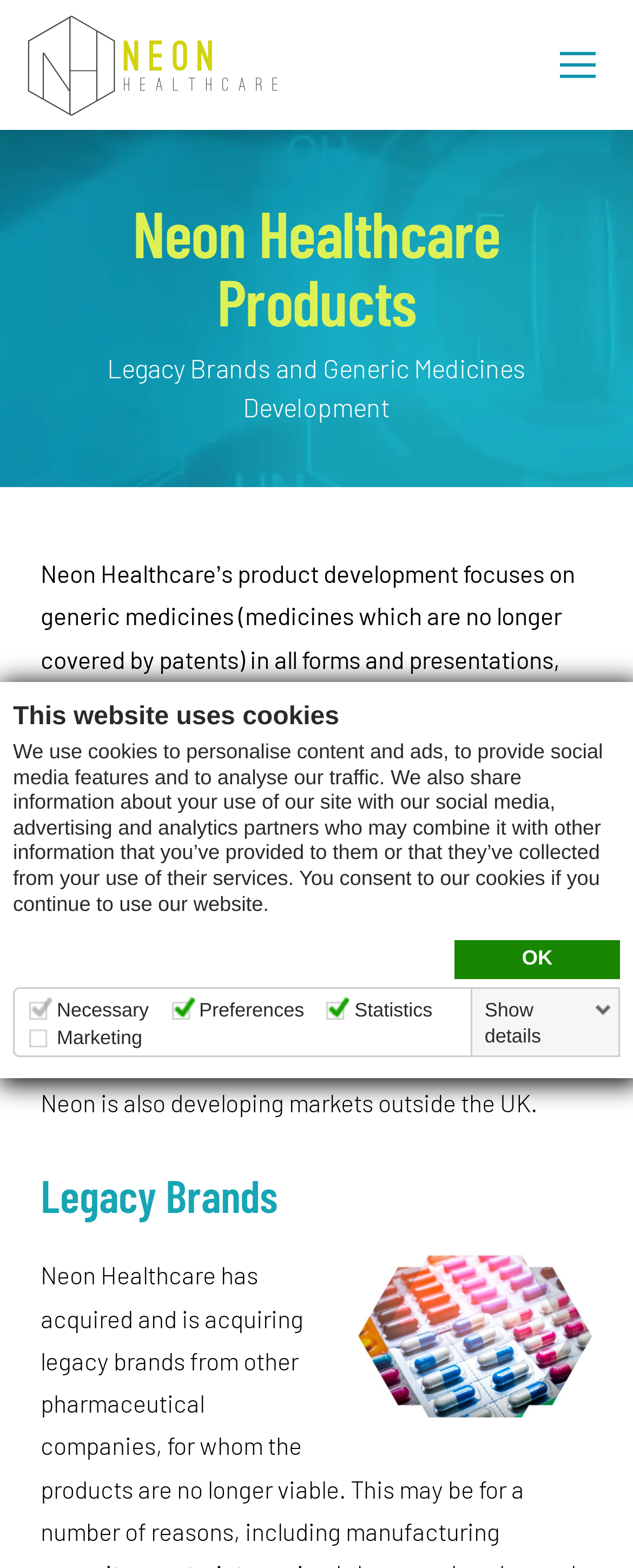Identify the bounding box coordinates for the UI element described by the following text: "alt="GE Grace"". Provide the coordinates as four float numbers between 0 and 1, in the format [left, top, right, bottom].

None